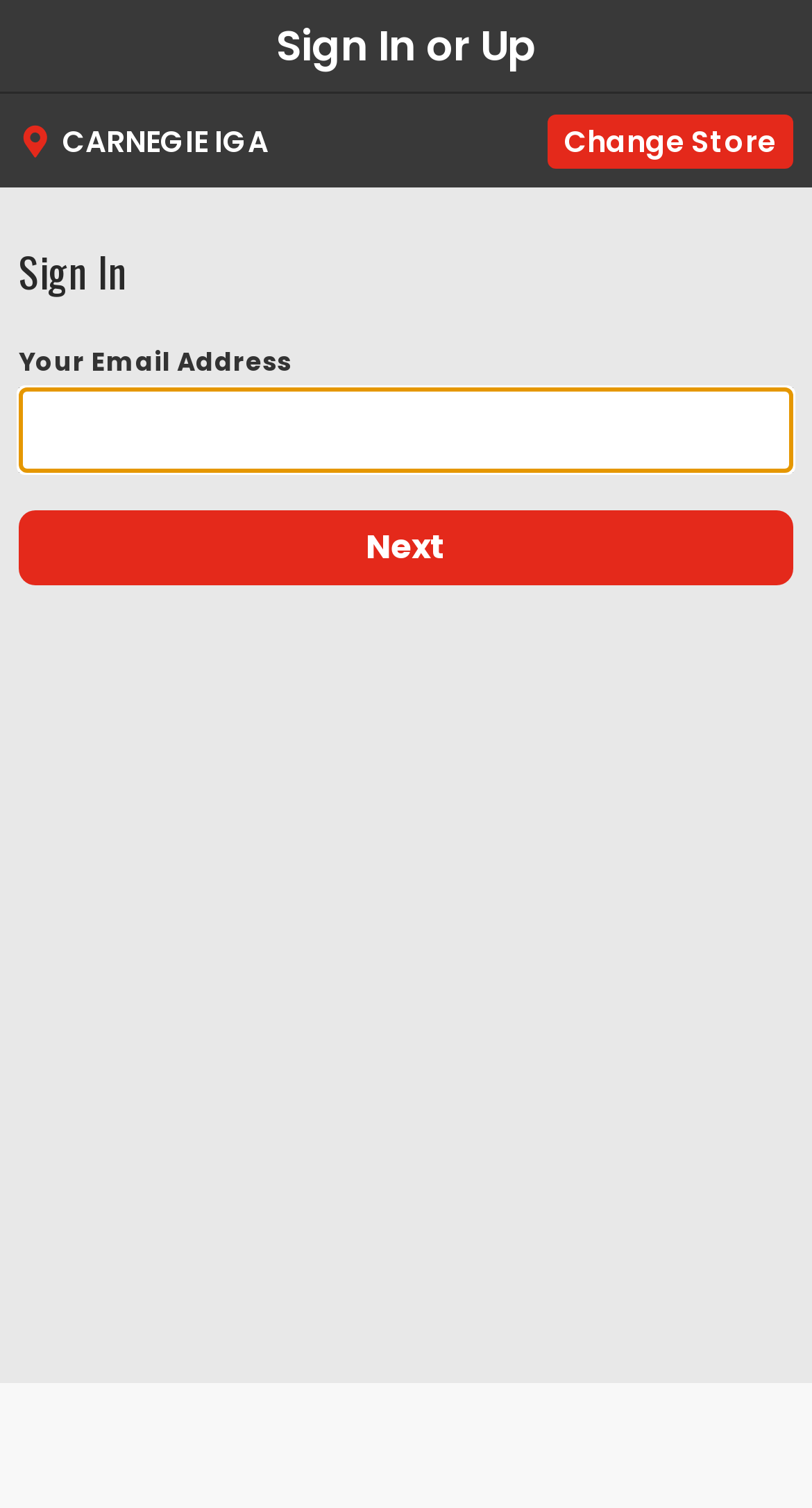Describe in detail what you see on the webpage.

The webpage is a sign-in page for Carnegie IGA Plus Liquor, an online grocery store in Carnegie, Victoria. At the top of the page, there is a heading that reads "Sign In or Up". Below this heading, there is a main section that takes up most of the page. 

On the top-left of the main section, there is a small image, followed by a static text "CARNEGIE IGA". On the top-right, there is a link to "Change Store". 

Below the image and the store name, there is a heading that says "Sign In". Under this heading, there is a group of elements that includes a static text "Your Email Address" and a corresponding textbox to input the email address. The textbox is currently focused. 

Below the email address input field, there is a button labeled "Next".